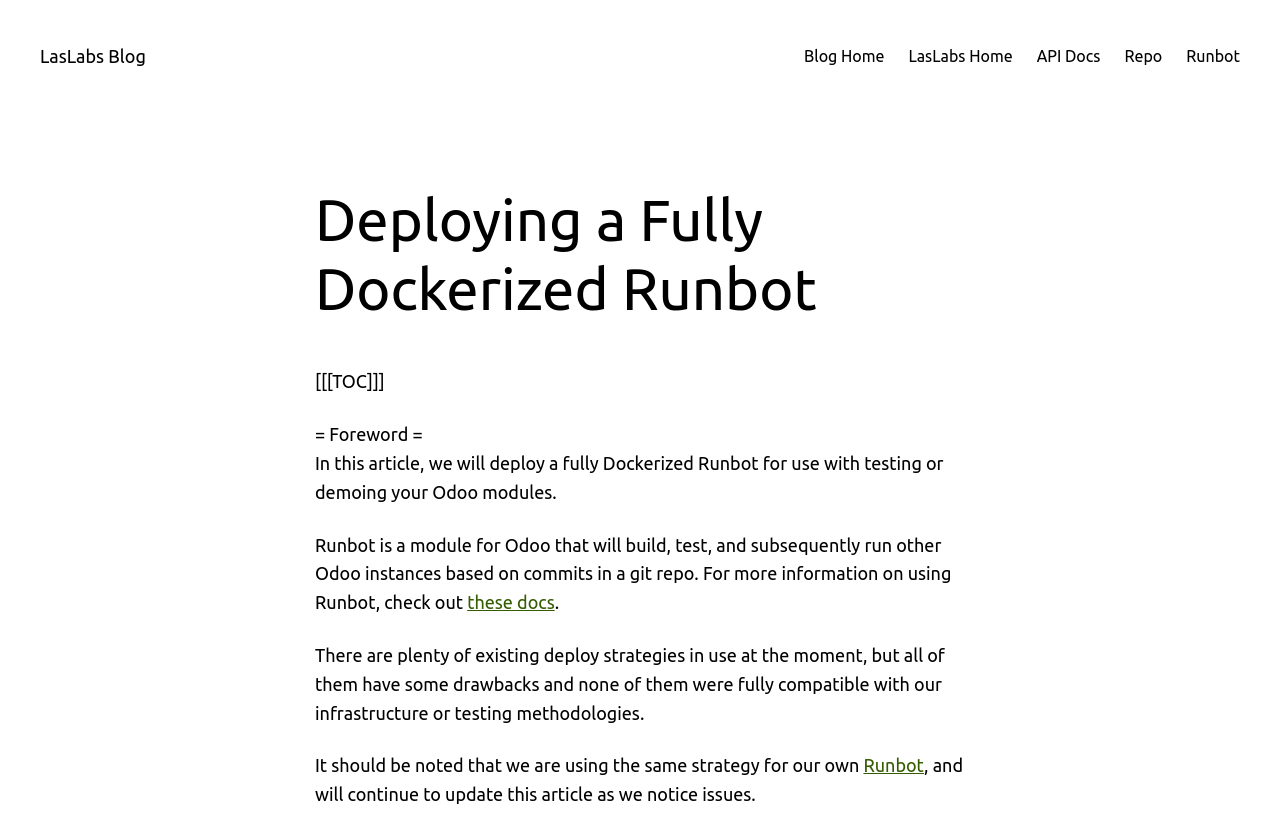Consider the image and give a detailed and elaborate answer to the question: 
What is the relation between LasLabs and Runbot?

The webpage mentions that LasLabs is using the same strategy for their own Runbot, and will continue to update this article as they notice issues.